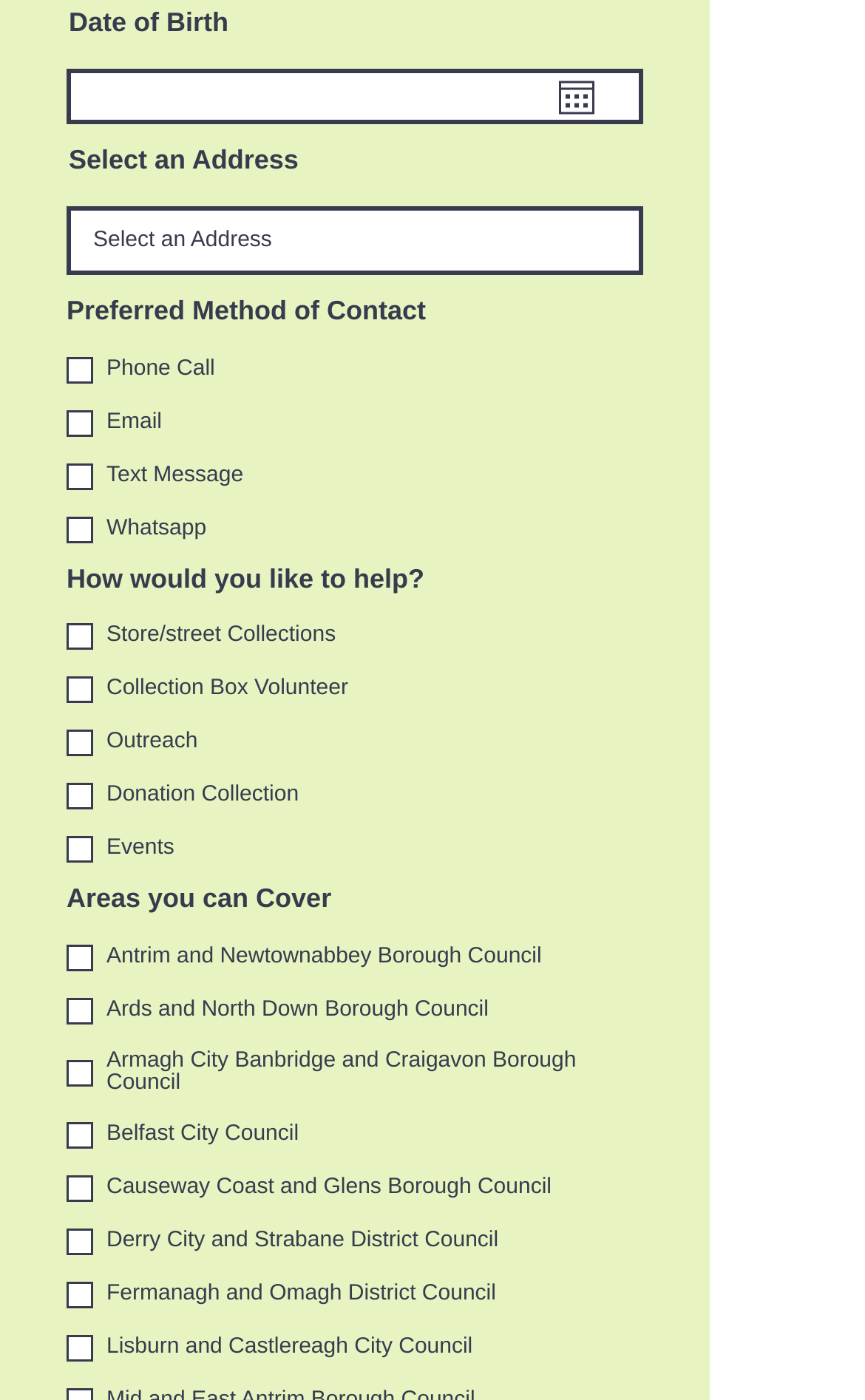Identify the bounding box coordinates for the element you need to click to achieve the following task: "Open calendar". The coordinates must be four float values ranging from 0 to 1, formatted as [left, top, right, bottom].

[0.646, 0.056, 0.687, 0.082]